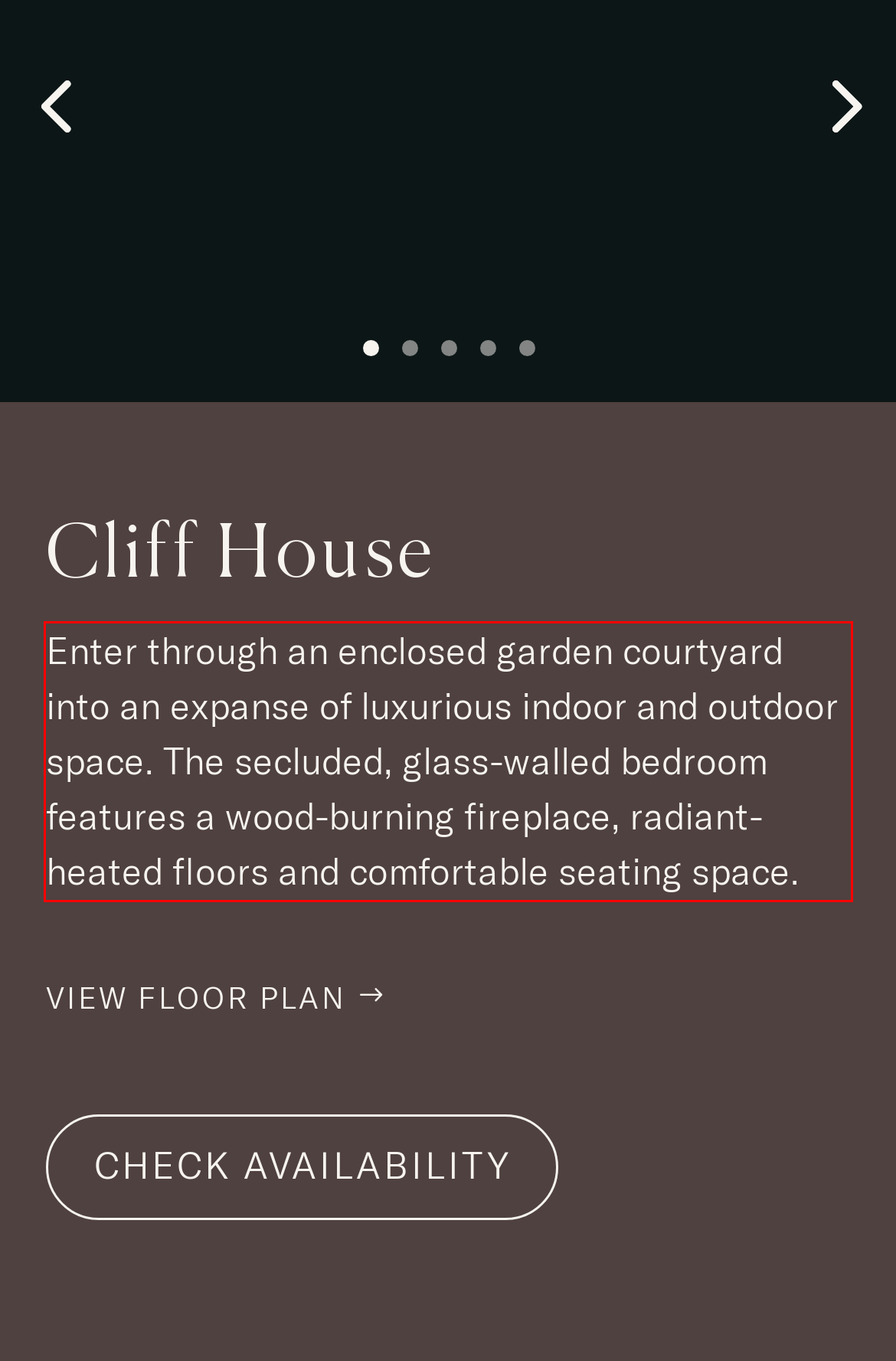Given a screenshot of a webpage containing a red bounding box, perform OCR on the text within this red bounding box and provide the text content.

Enter through an enclosed garden courtyard into an expanse of luxurious indoor and outdoor space. The secluded, glass-walled bedroom features a wood-burning fireplace, radiant-heated floors and comfortable seating space.